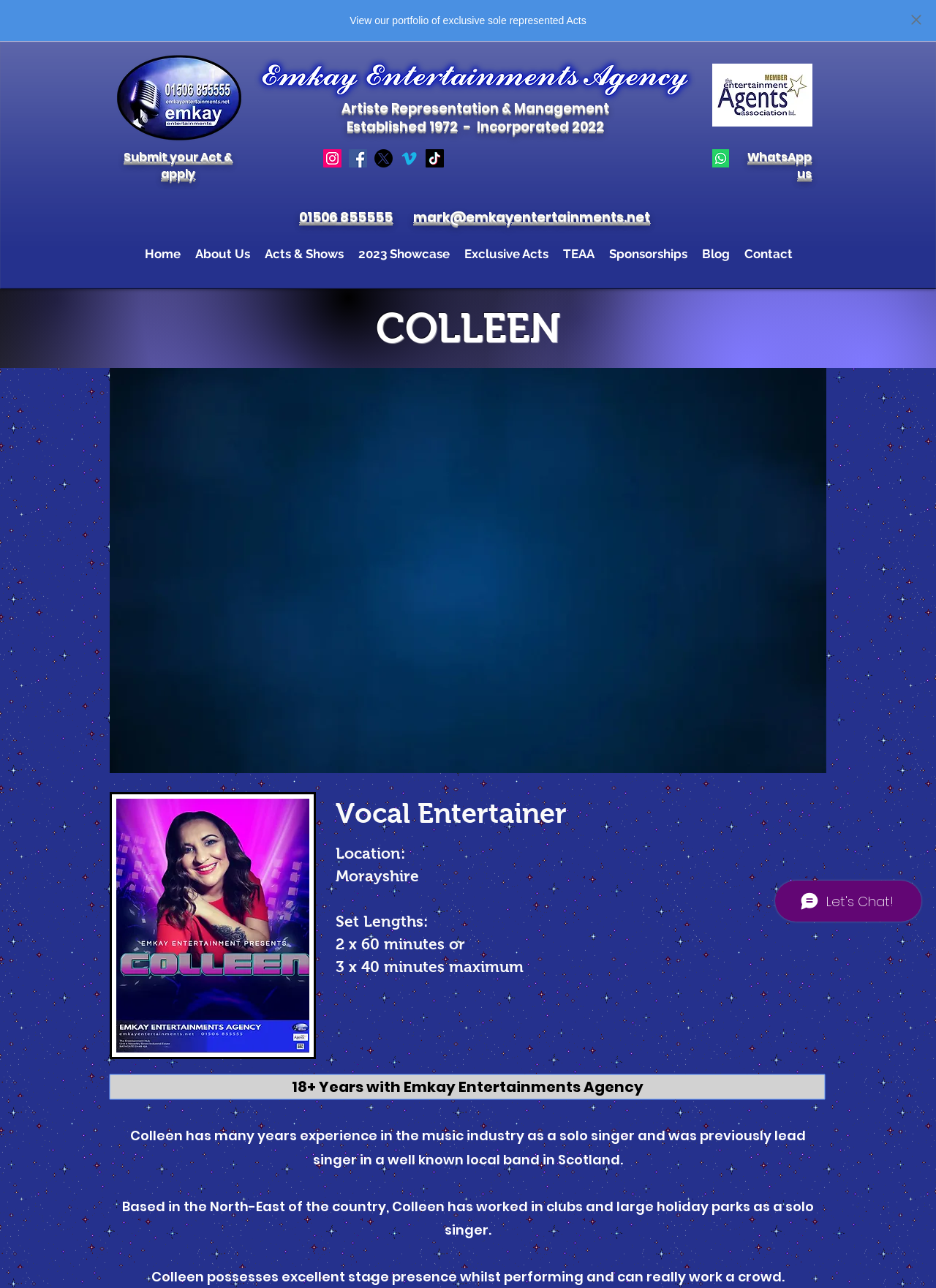Please identify the bounding box coordinates of the element that needs to be clicked to perform the following instruction: "Play the video".

[0.117, 0.286, 0.883, 0.6]